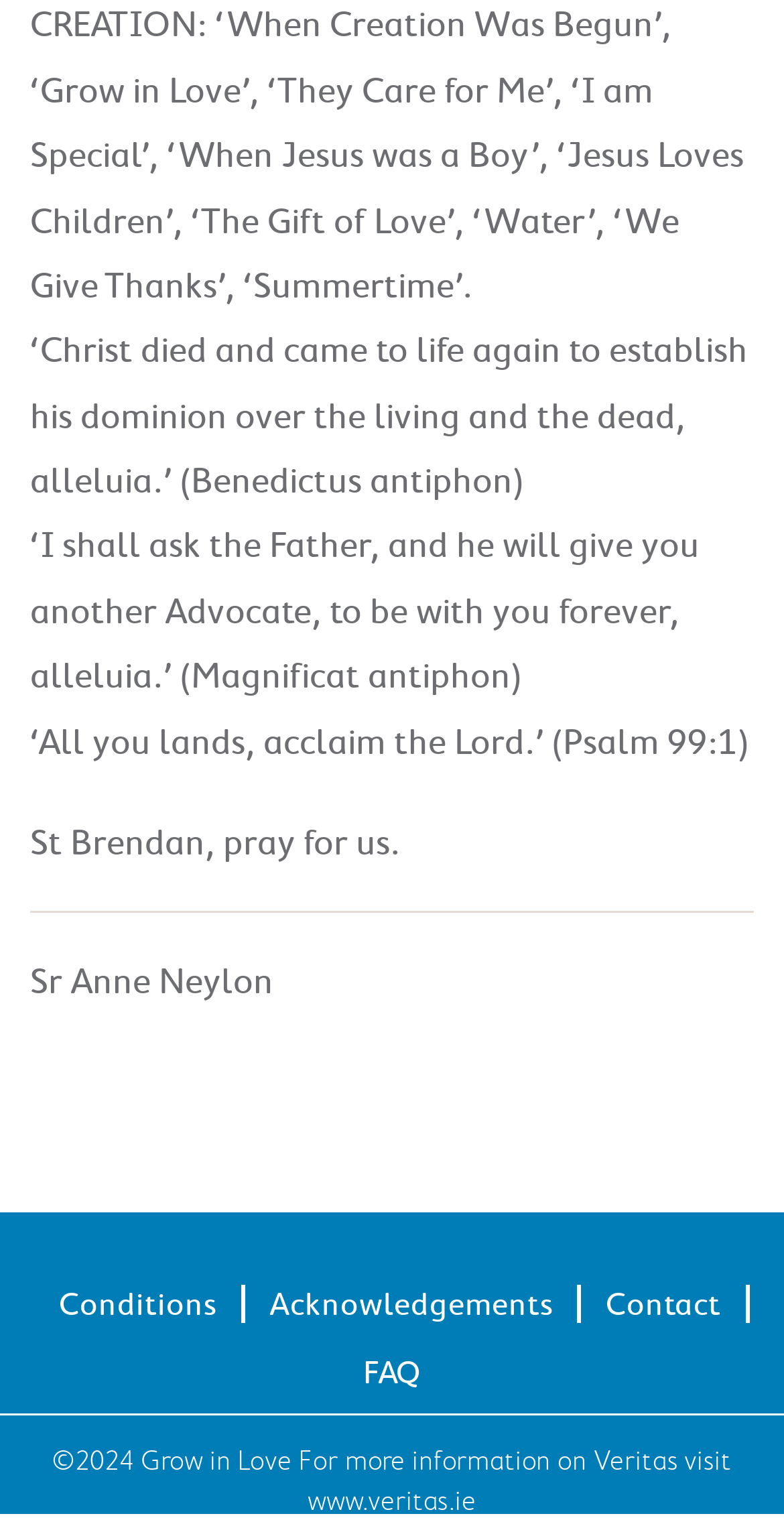Please give a concise answer to this question using a single word or phrase: 
What is the website mentioned in the copyright information?

www.veritas.ie